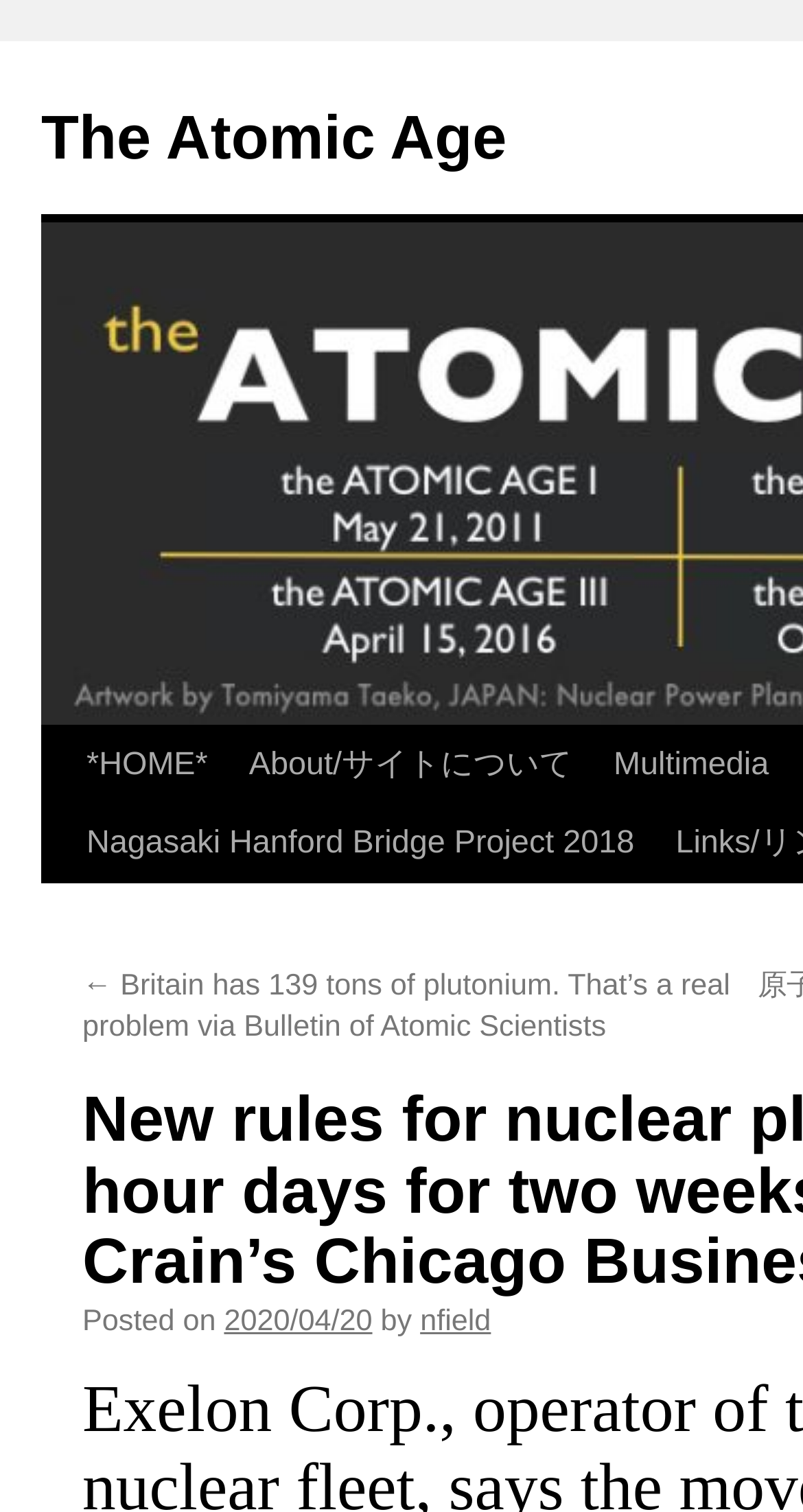Identify the bounding box coordinates for the region to click in order to carry out this instruction: "go to The Atomic Age". Provide the coordinates using four float numbers between 0 and 1, formatted as [left, top, right, bottom].

[0.051, 0.069, 0.631, 0.114]